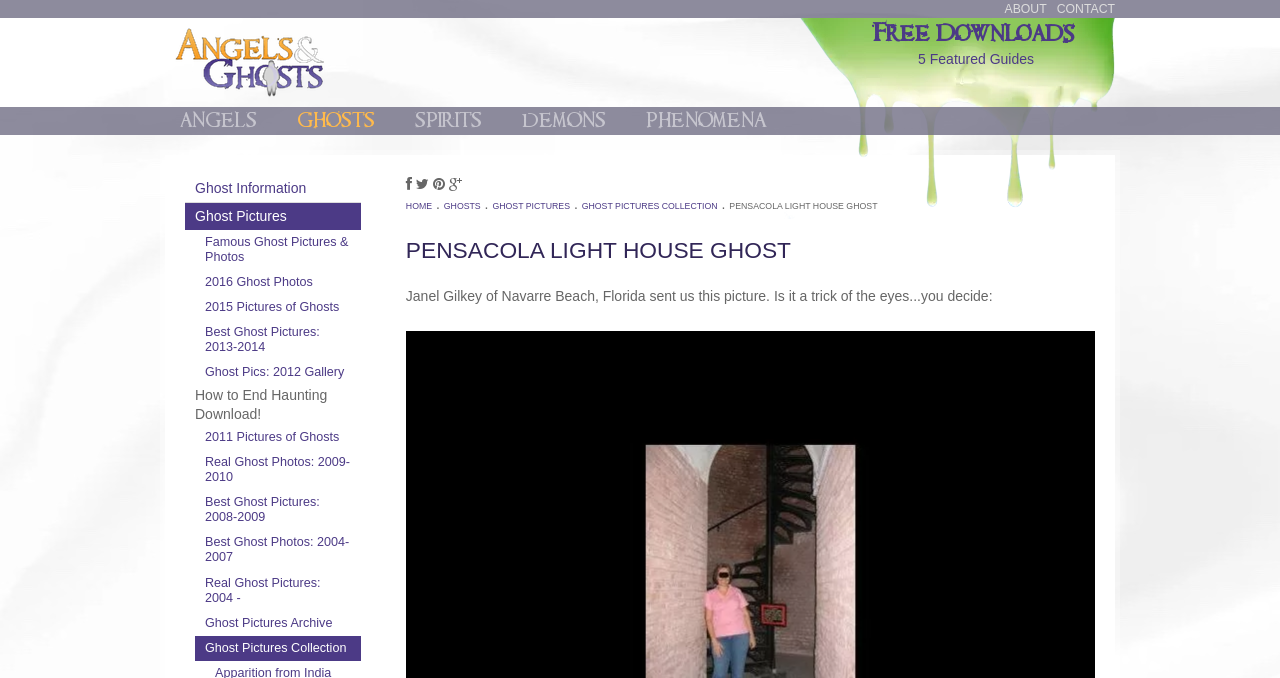Please determine the bounding box coordinates of the element's region to click for the following instruction: "Check out Free Downloads!".

[0.612, 0.027, 0.913, 0.102]